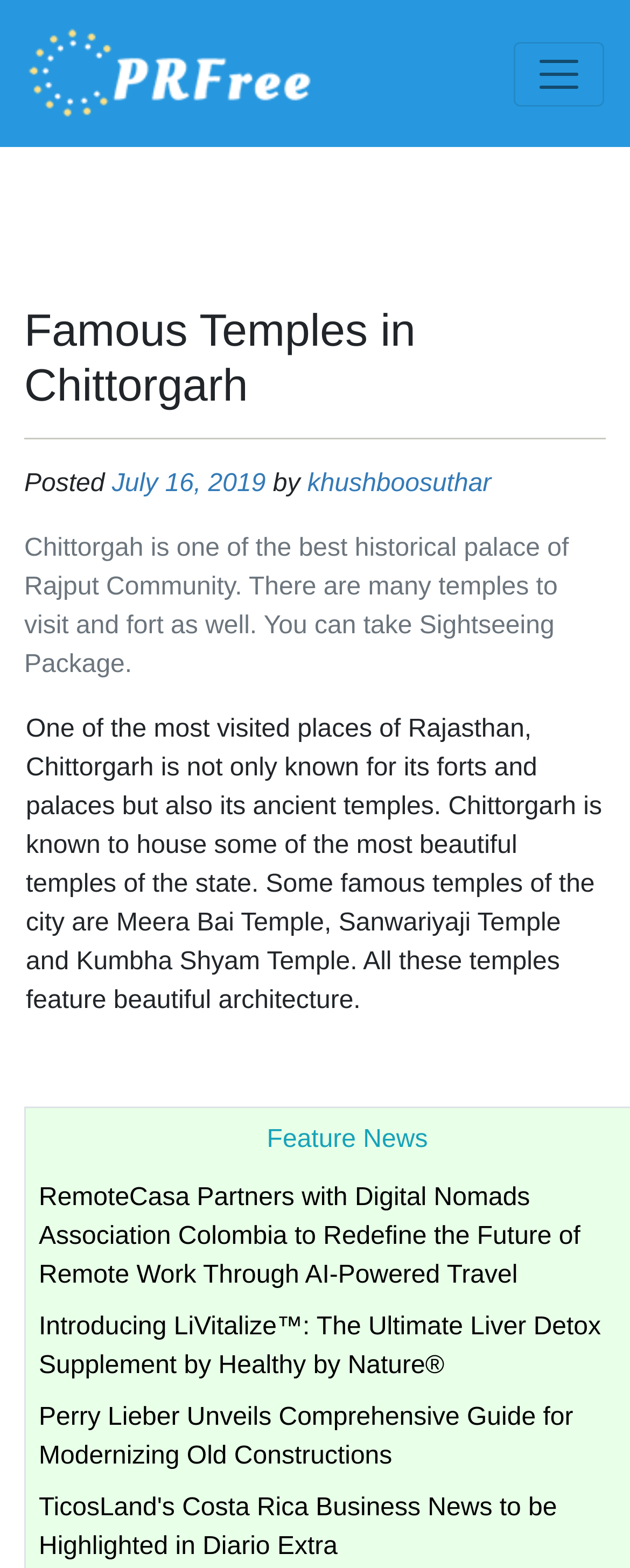Kindly determine the bounding box coordinates for the clickable area to achieve the given instruction: "Read the article posted on July 16, 2019".

[0.178, 0.3, 0.422, 0.318]